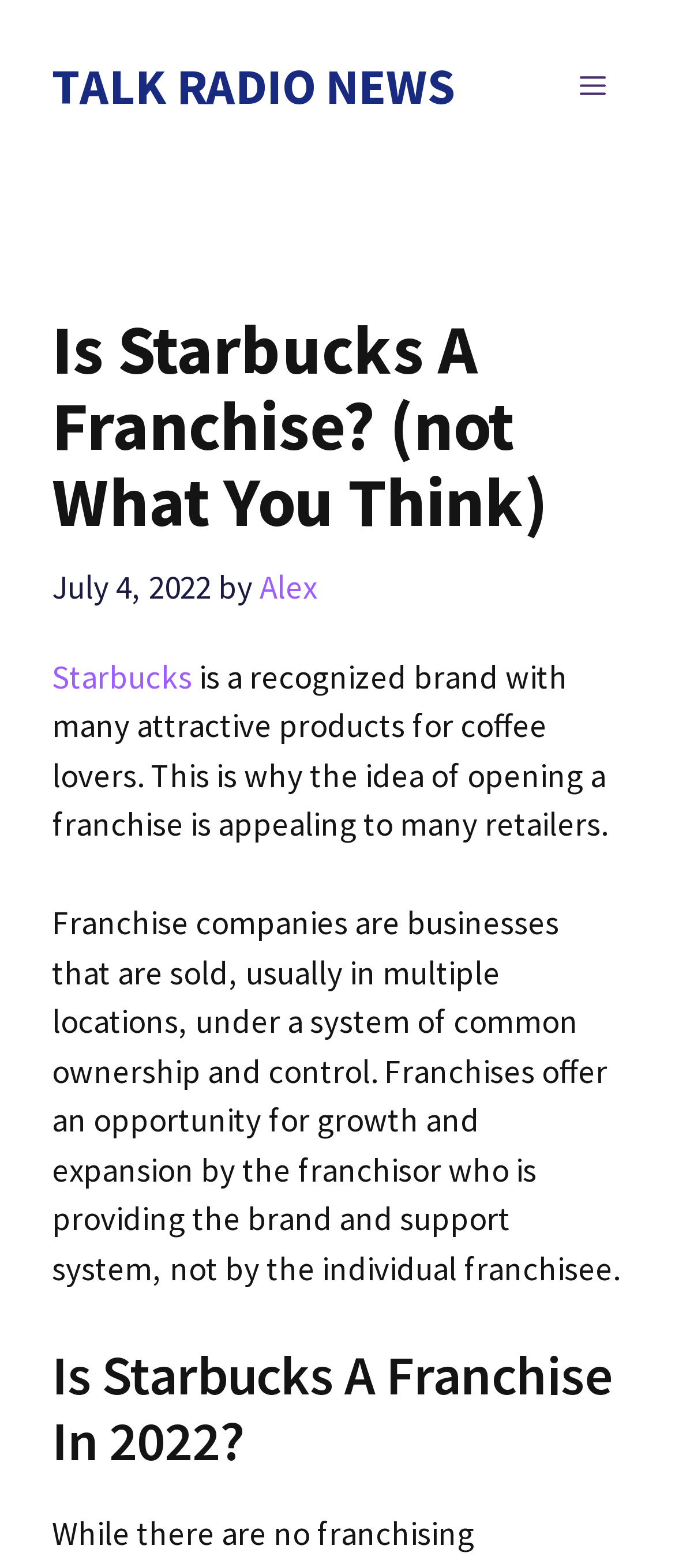What is the main title displayed on this webpage?

Is Starbucks A Franchise? (not What You Think)